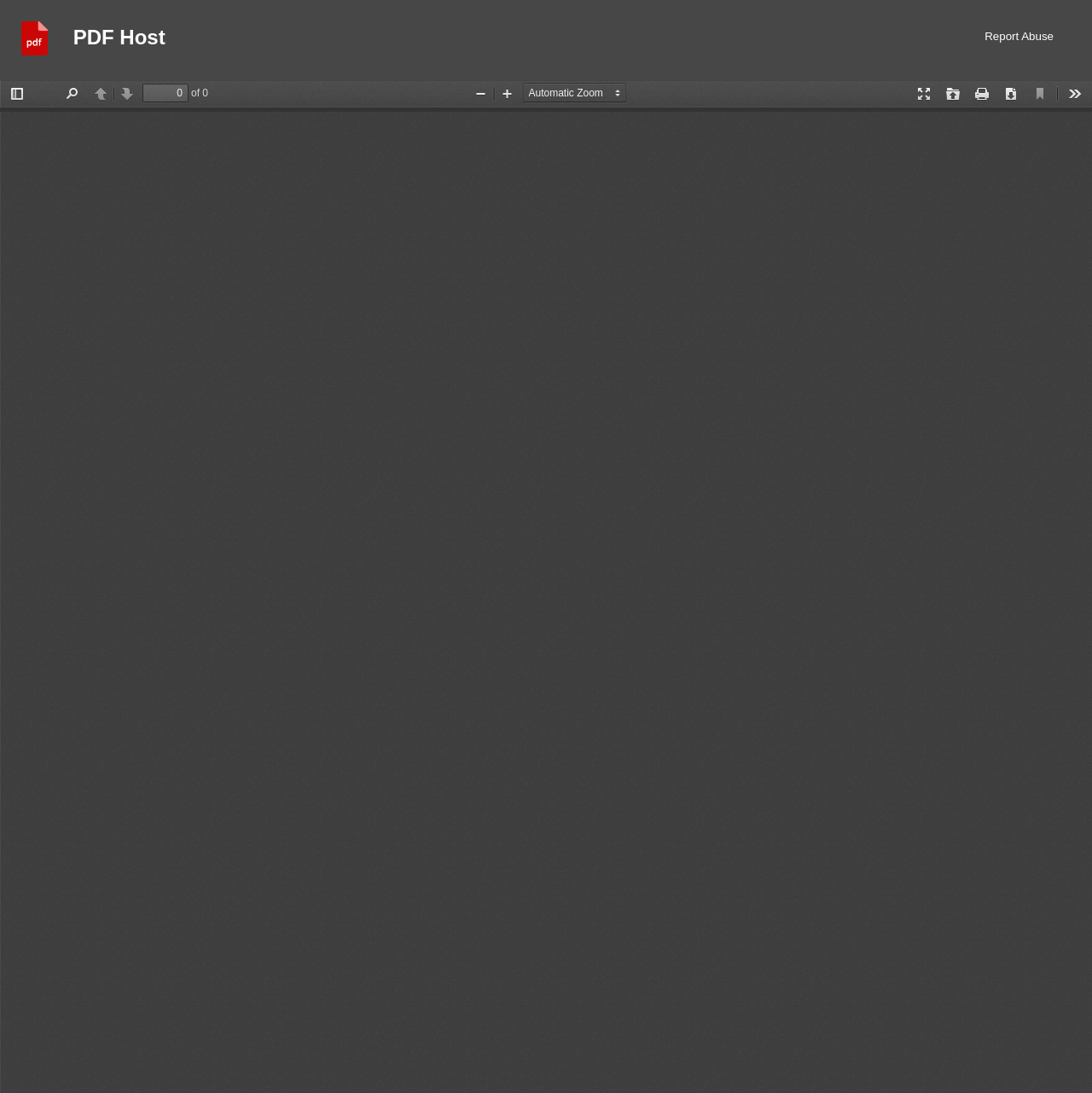Refer to the image and answer the question with as much detail as possible: What is the logo of the website?

The logo of the website is located at the top left corner of the webpage, and it is an image element with a bounding box of [0.02, 0.02, 0.043, 0.051].